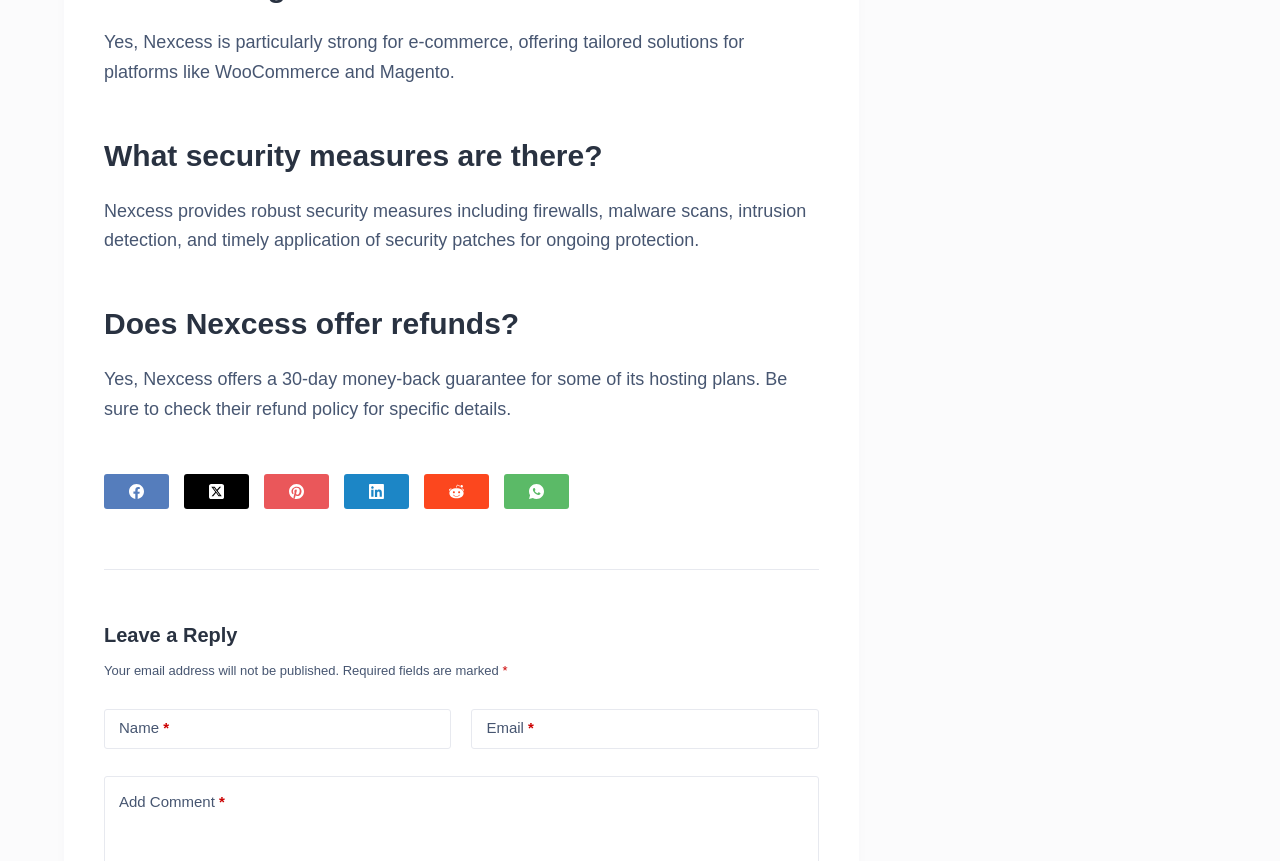What is Nexcess strong for?
Carefully examine the image and provide a detailed answer to the question.

According to the webpage, Nexcess is particularly strong for e-commerce, offering tailored solutions for platforms like WooCommerce and Magento.